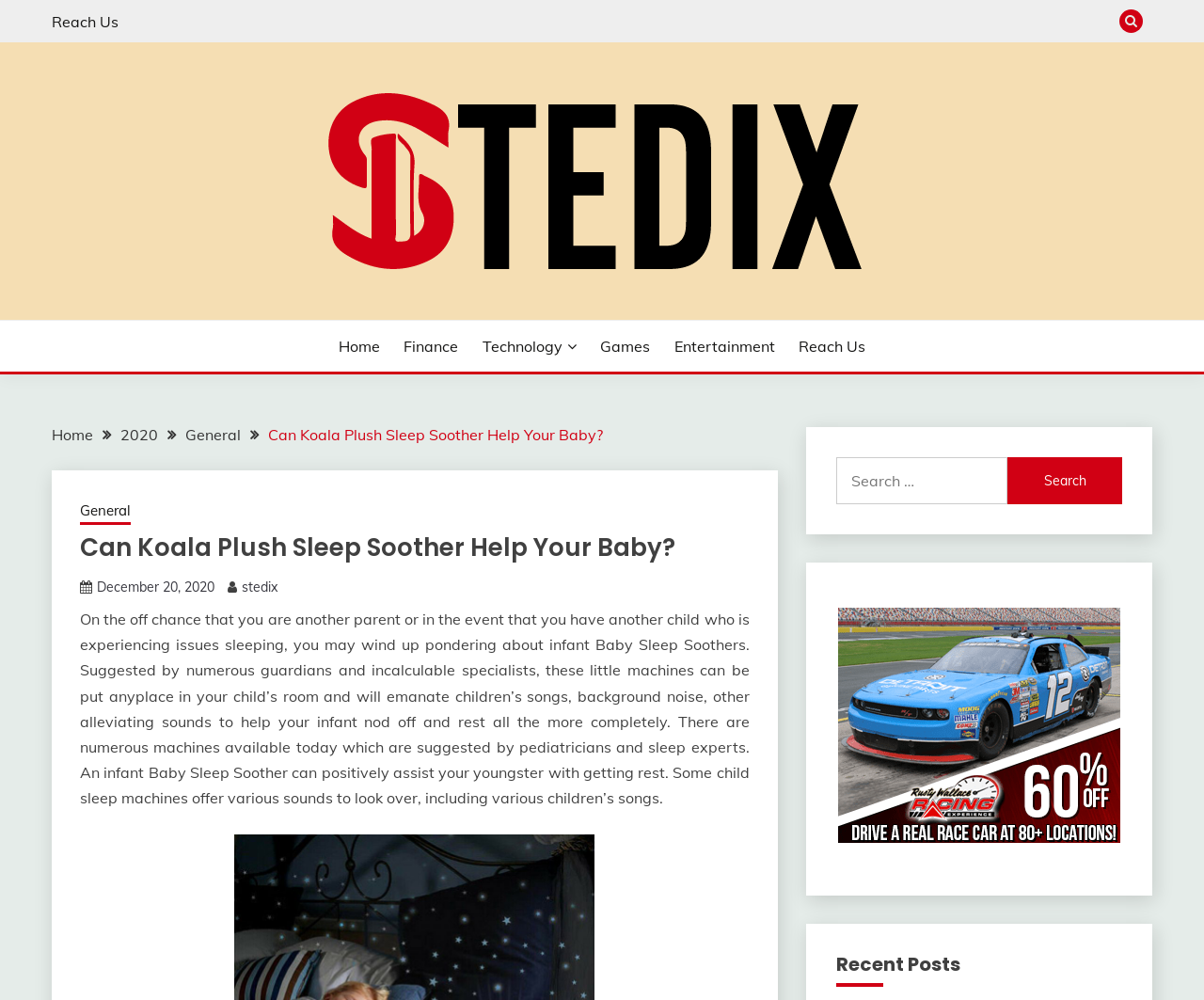Locate the bounding box coordinates of the element I should click to achieve the following instruction: "Search for something".

None